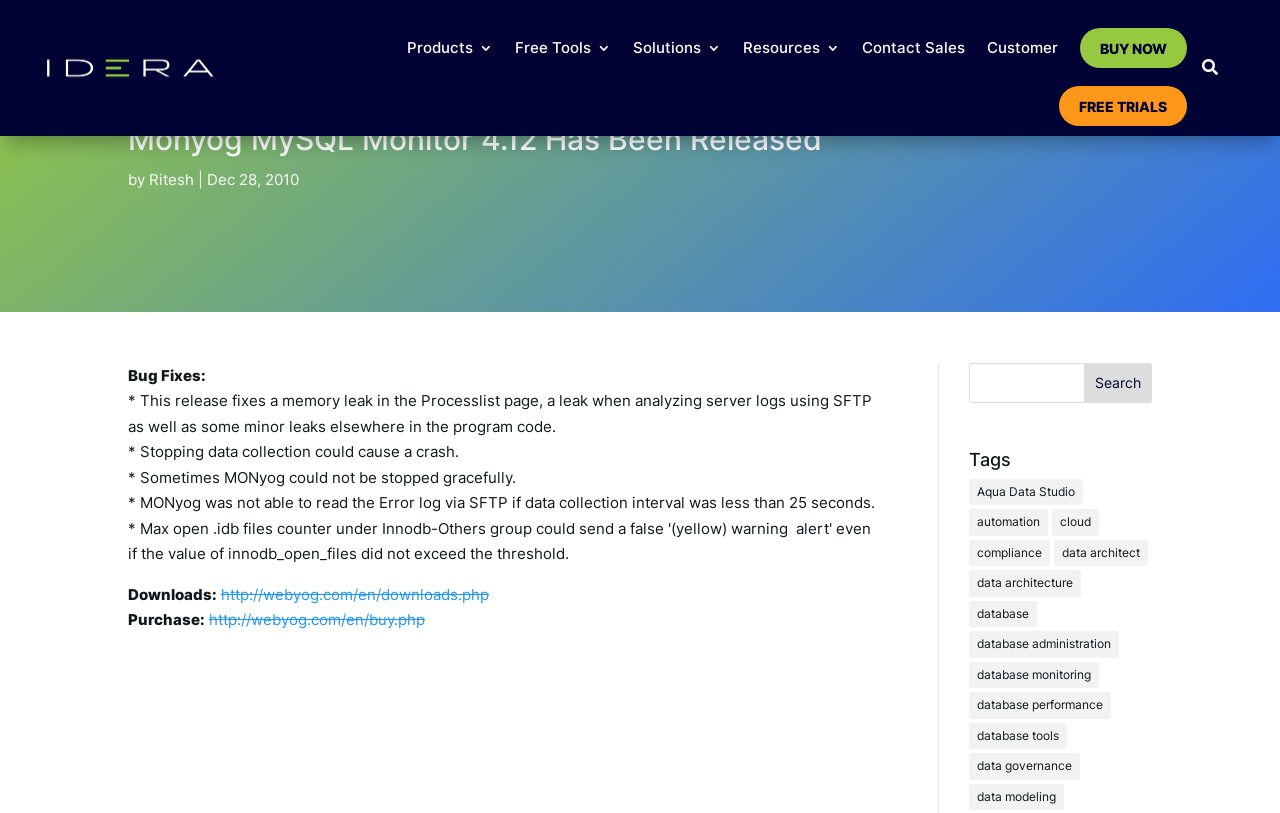How many items are tagged with 'database administration'?
From the image, respond with a single word or phrase.

56 items